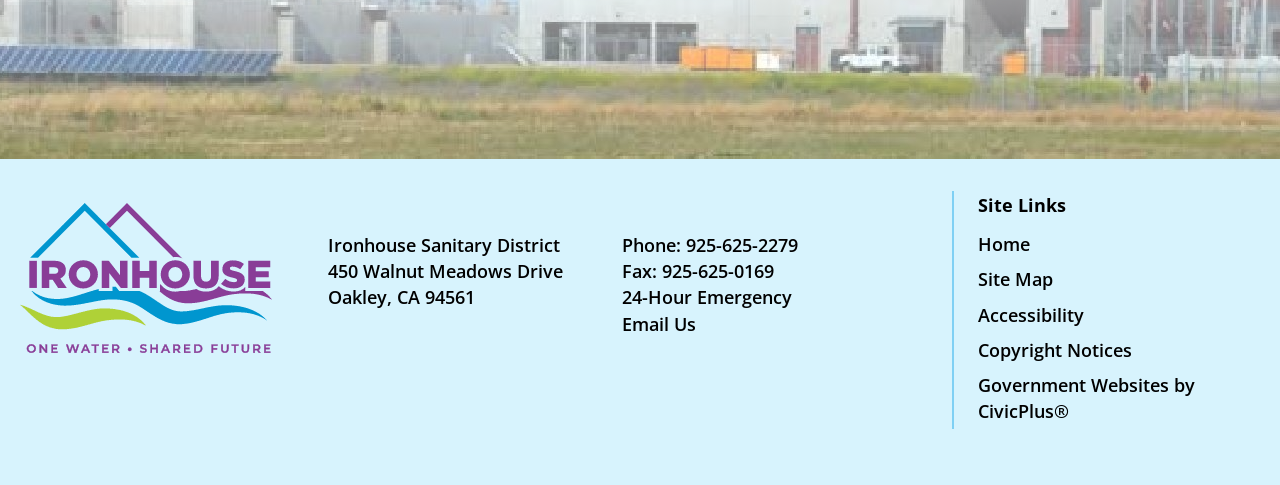What is the address of Ironhouse Sanitary District?
Look at the image and answer the question with a single word or phrase.

450 Walnut Meadows Drive